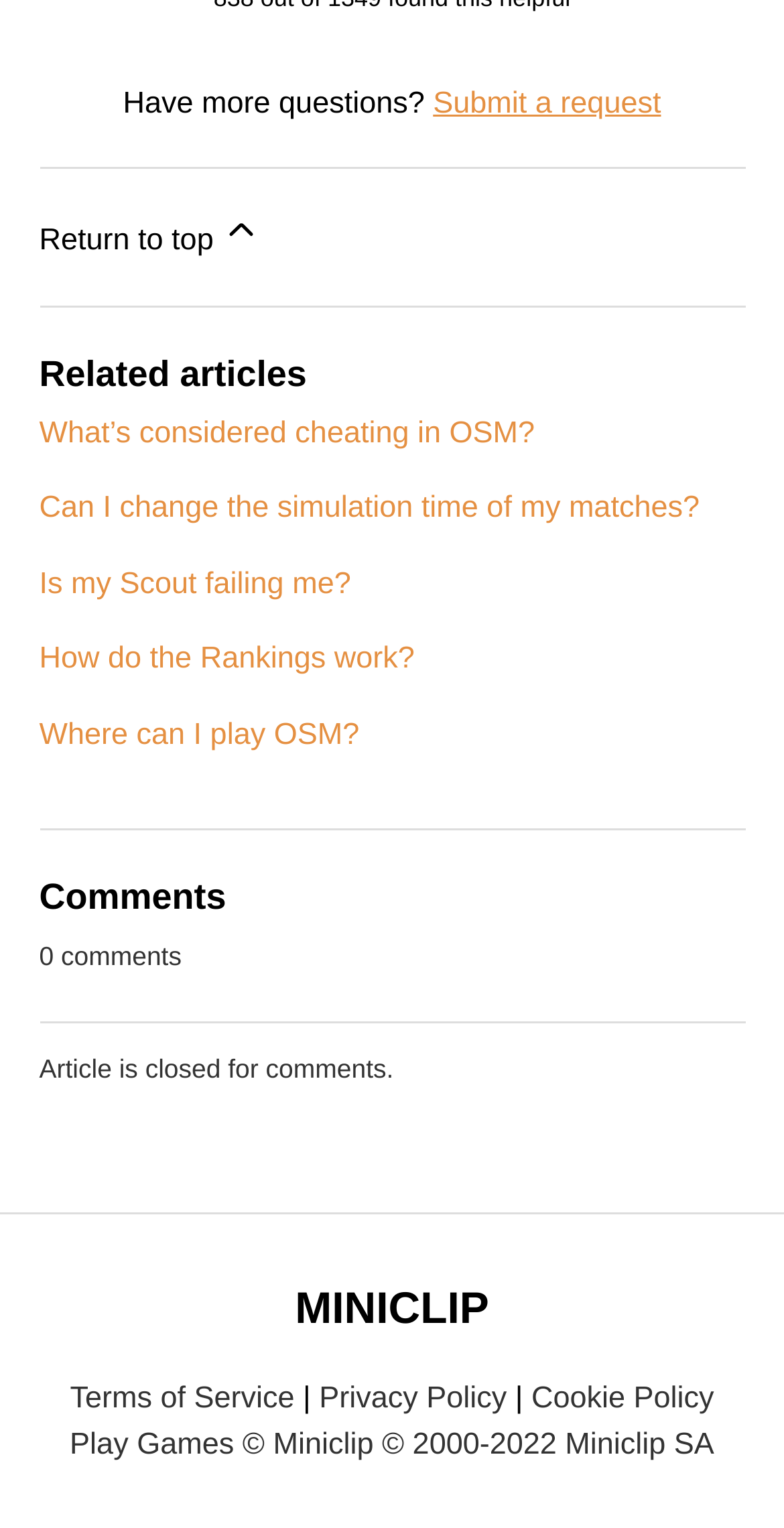Determine the bounding box coordinates of the region to click in order to accomplish the following instruction: "Submit a request". Provide the coordinates as four float numbers between 0 and 1, specifically [left, top, right, bottom].

[0.552, 0.056, 0.843, 0.079]